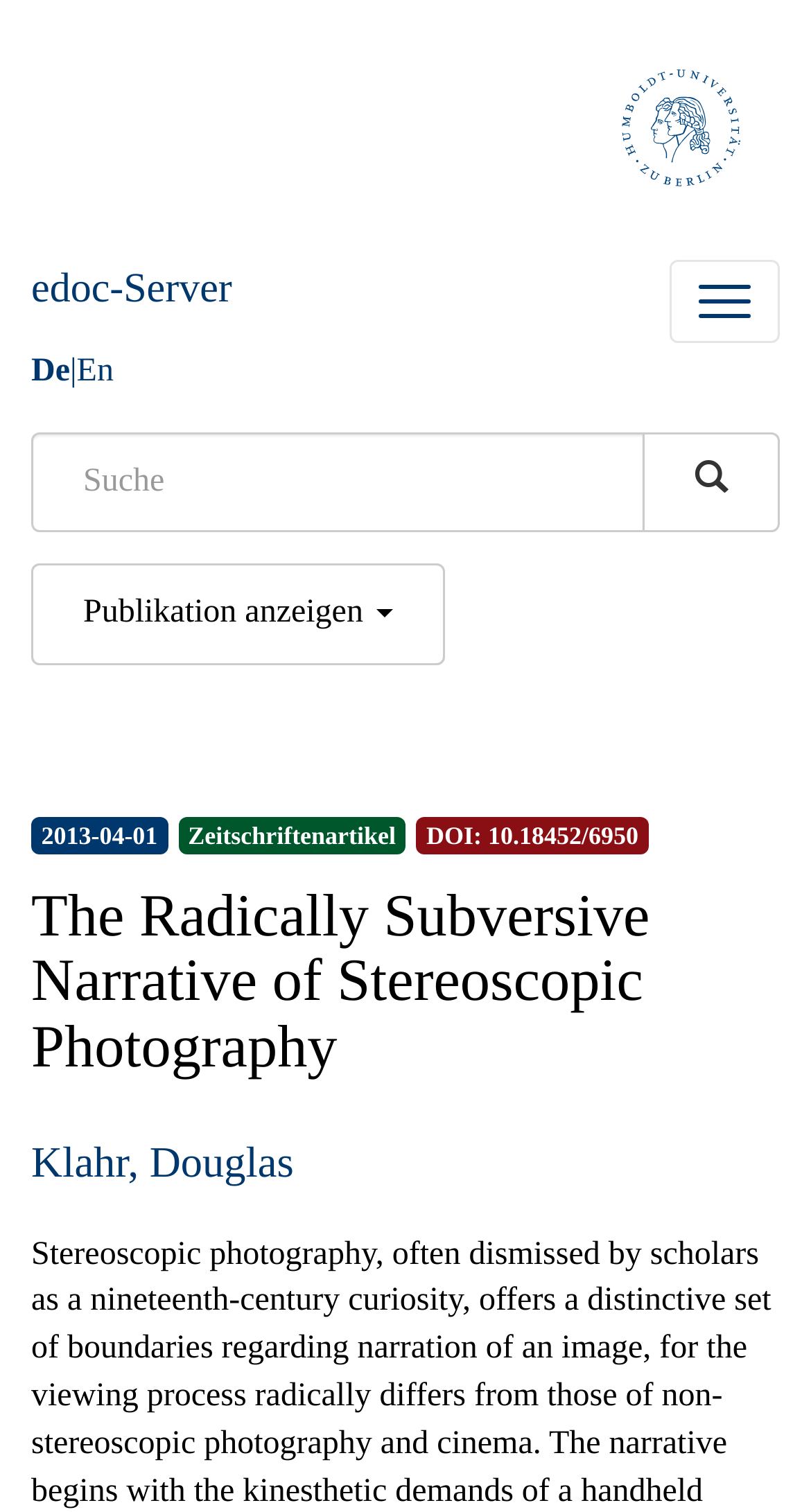Please specify the bounding box coordinates of the clickable region to carry out the following instruction: "View publication". The coordinates should be four float numbers between 0 and 1, in the format [left, top, right, bottom].

[0.038, 0.373, 0.548, 0.44]